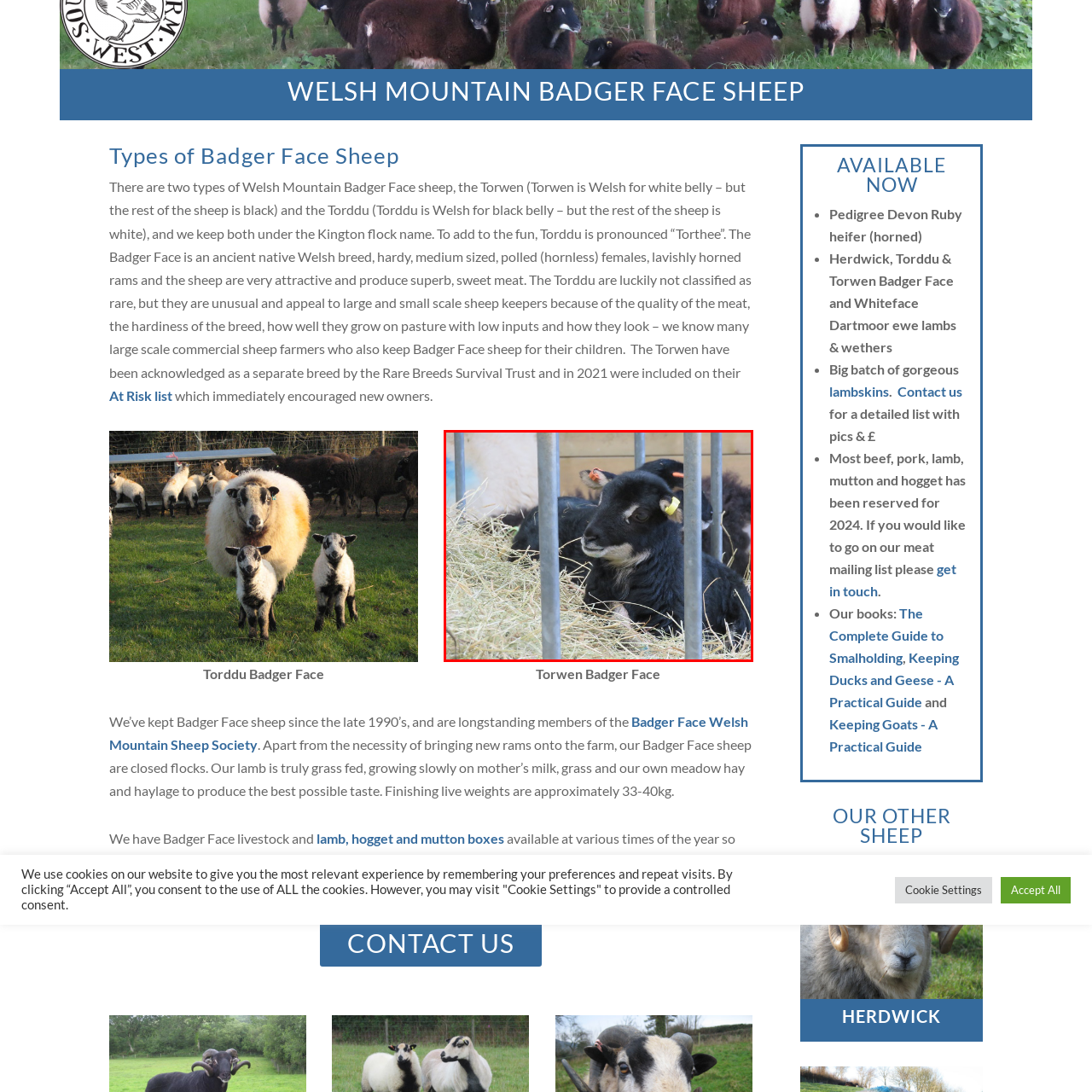What is the breed of sheep known for its hardiness and excellent meat quality?
Observe the image within the red bounding box and formulate a detailed response using the visual elements present.

The caption states that Badger Face sheep are a beloved breed in Welsh farming culture, known for their hardiness and excellent meat quality, indicating that this breed is particularly valued for these characteristics.